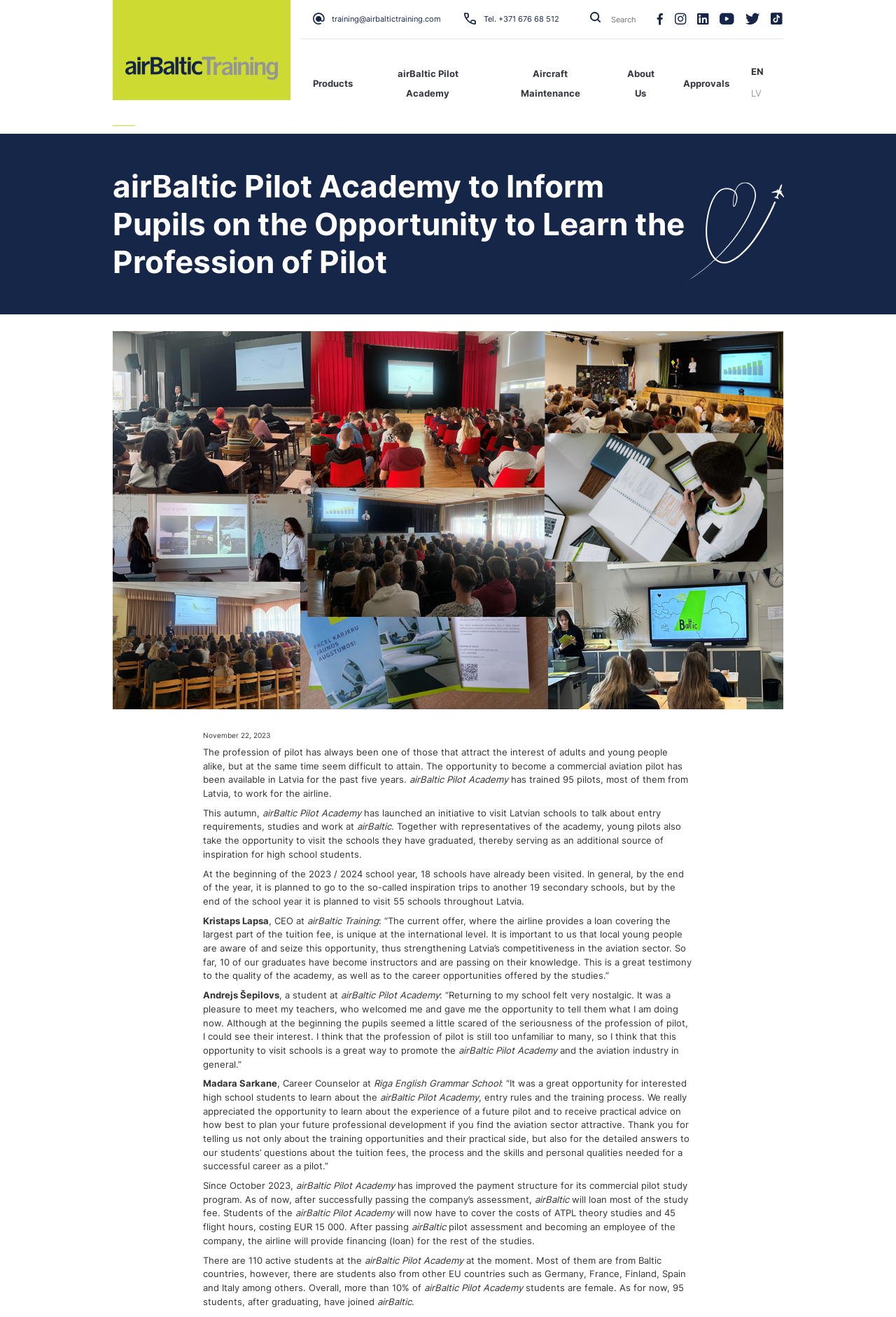Give a one-word or phrase response to the following question: What is the unique offer provided by the airline?

Loan covering tuition fee